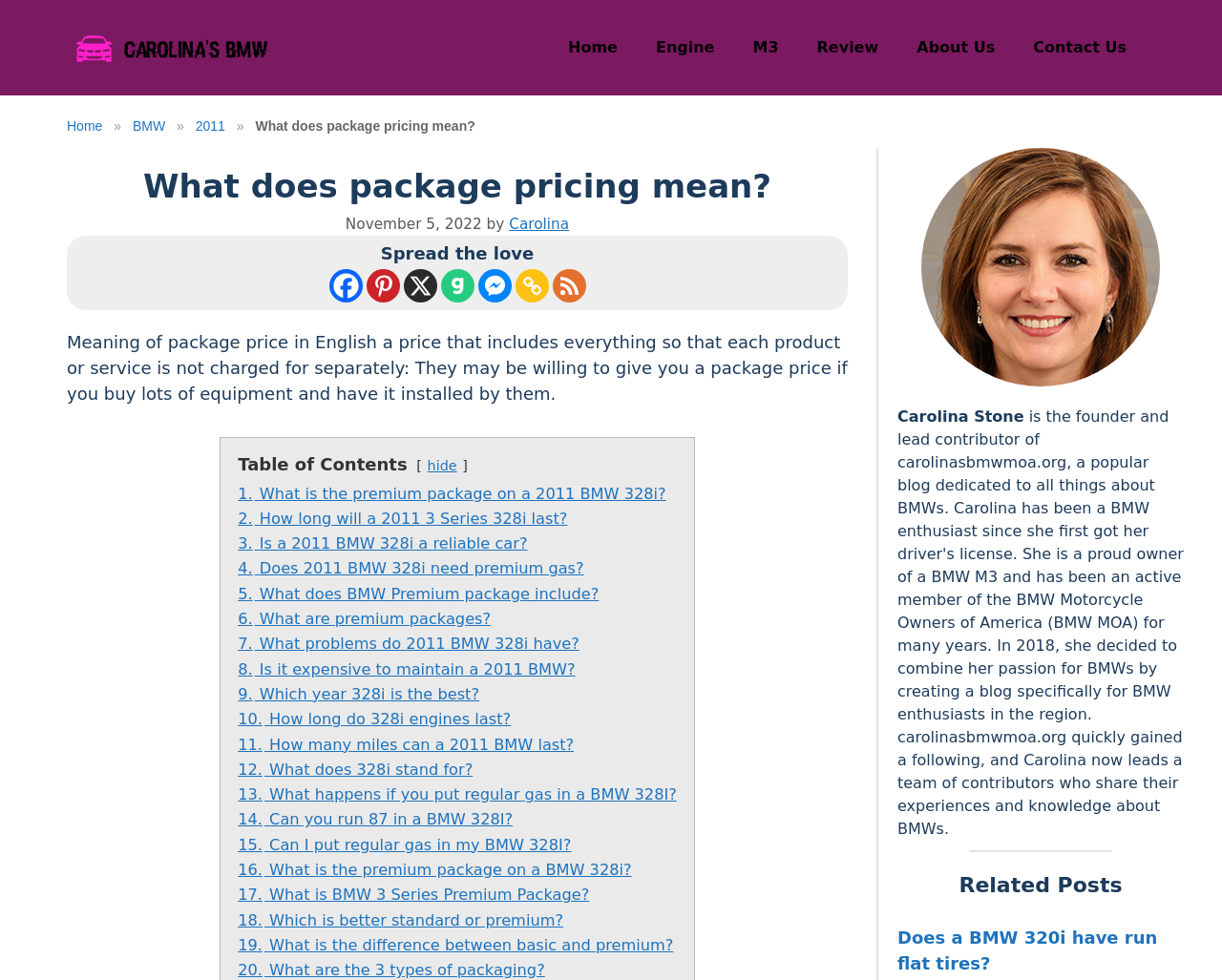Deliver a detailed narrative of the webpage's visual and textual elements.

This webpage is about the meaning of package pricing, specifically in the context of BMW cars. At the top, there is a banner with the site's name, "Carolina's BMW", accompanied by an image of the logo. Below the banner, there is a primary navigation menu with links to "Home", "Engine", "M3", "Review", "About Us", and "Contact Us".

On the left side, there is a breadcrumbs navigation menu showing the current page's location, with links to "Home", "BMW", and "2011". Next to the breadcrumbs, there is a heading that reads "What does package pricing mean?" followed by a subheading with the date "November 5, 2022" and the author's name, "Carolina".

The main content of the page is a text that explains the meaning of package pricing in English, which is a price that includes everything so that each product or service is not charged for separately. The text also mentions that some sellers may be willing to give a package price if you buy lots of equipment and have it installed by them.

Below the main text, there are social media links to share the content, including Facebook, Pinterest, and others. There is also a table of contents with links to 20 different questions related to BMW cars, such as "What is the premium package on a 2011 BMW 328i?" and "How long do 328i engines last?".

On the right side, there is a complementary section with a figure and a heading that reads "Related Posts", followed by a link to a related article, "Does a BMW 320i have run flat tires?". At the bottom of the page, there is a section with the author's name, "Carolina Stone", and a heading that reads "Related Posts" again, with a link to another related article.